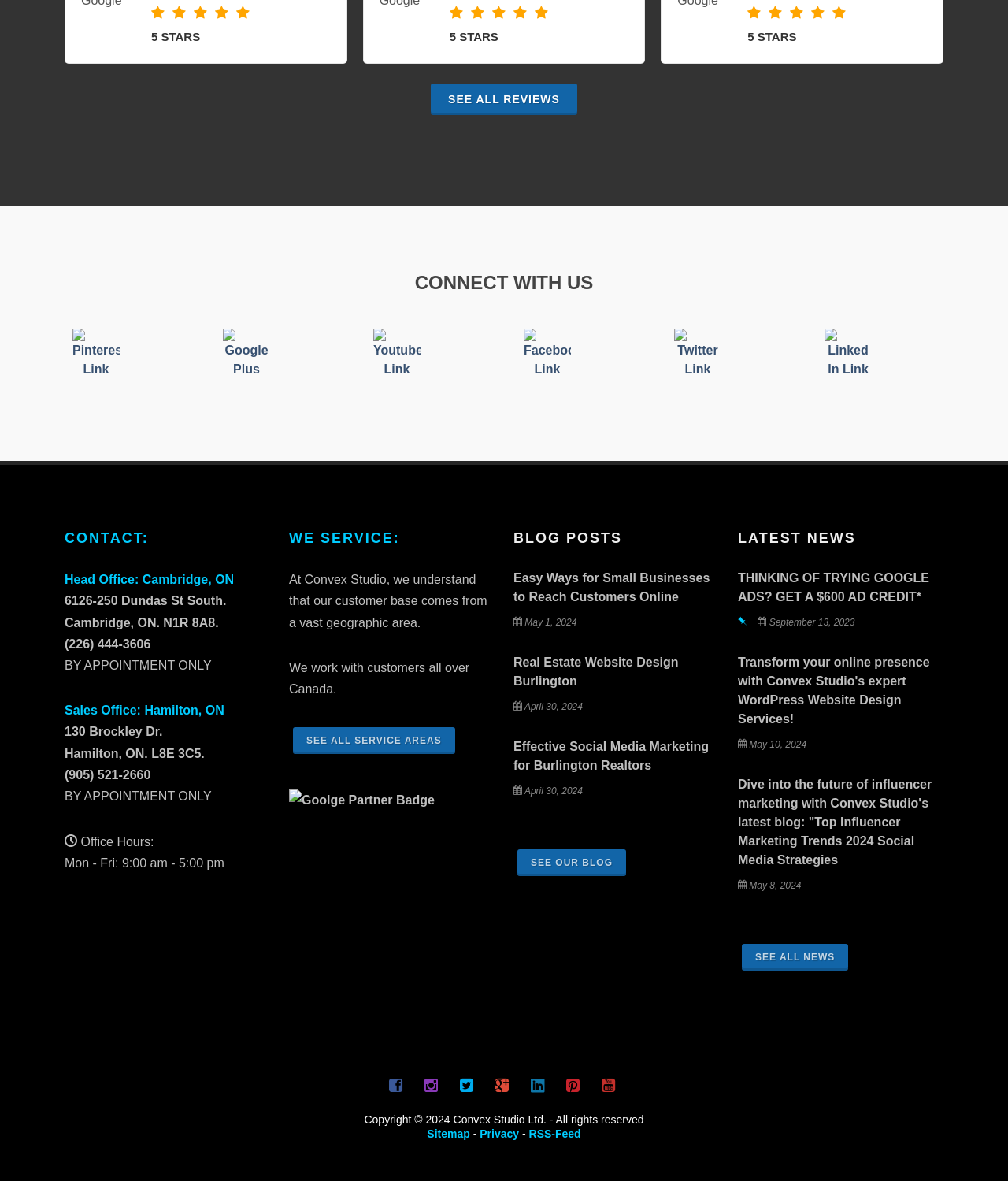Refer to the screenshot and give an in-depth answer to this question: How many news items are shown on the webpage?

I counted the number of news items by looking at the 'LATEST NEWS' section, which shows three news items with their corresponding dates.